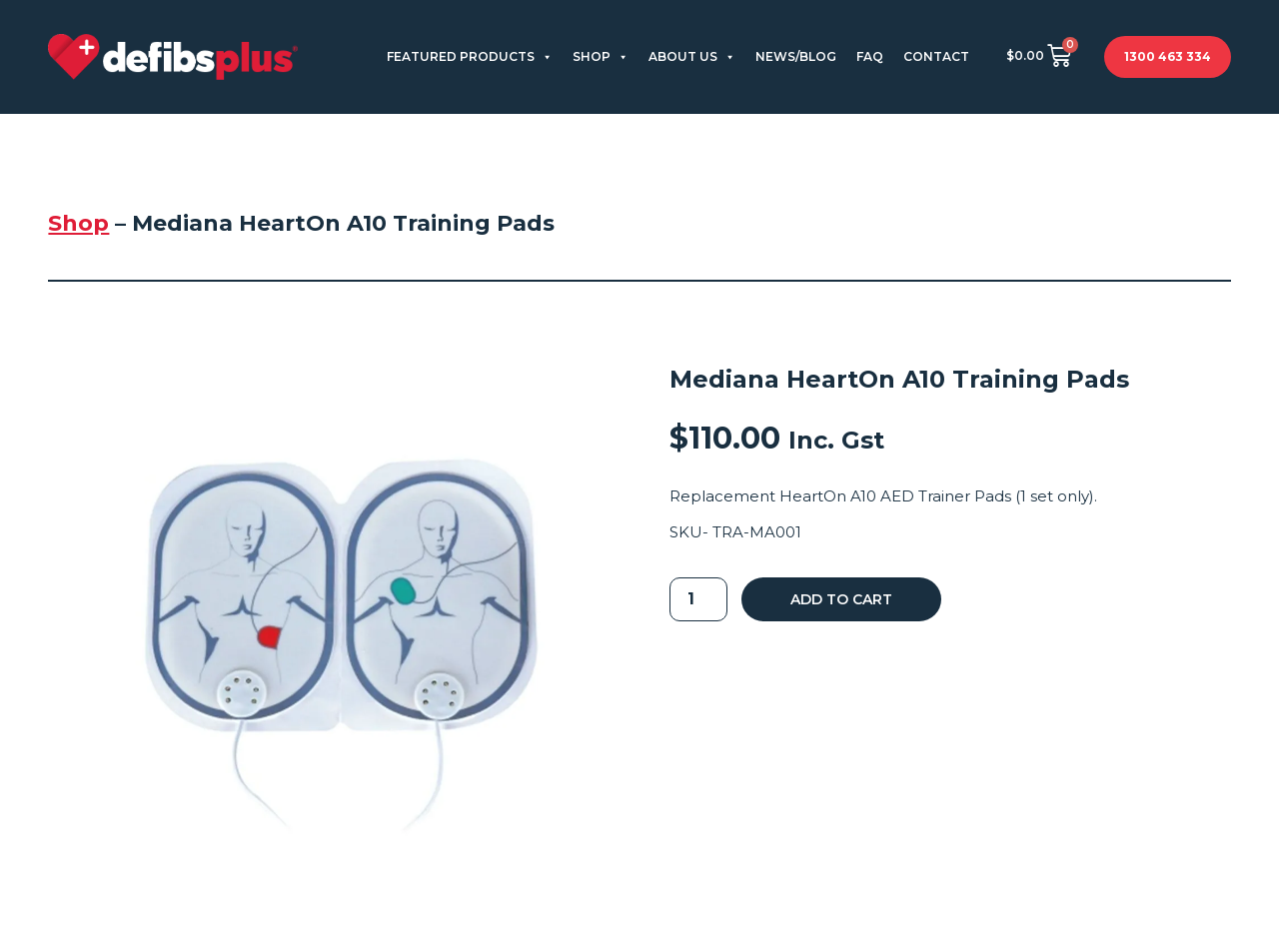Bounding box coordinates must be specified in the format (top-left x, top-left y, bottom-right x, bottom-right y). All values should be floating point numbers between 0 and 1. What are the bounding box coordinates of the UI element described as: FEATURED PRODUCTS

[0.294, 0.04, 0.44, 0.08]